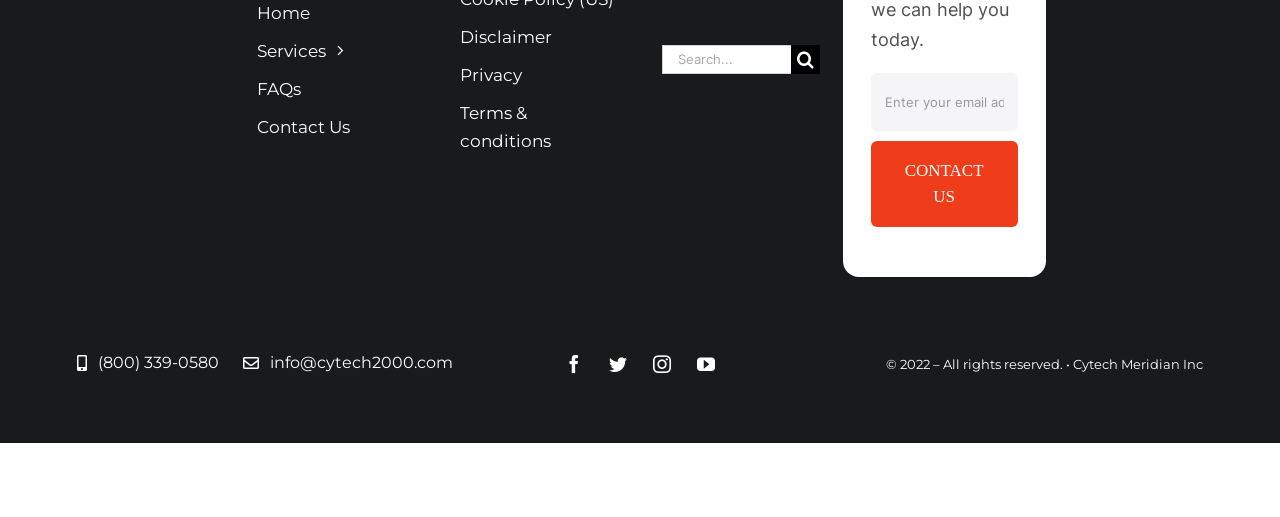Give a one-word or short phrase answer to the question: 
What is the email address on the webpage?

info@cytech2000.com